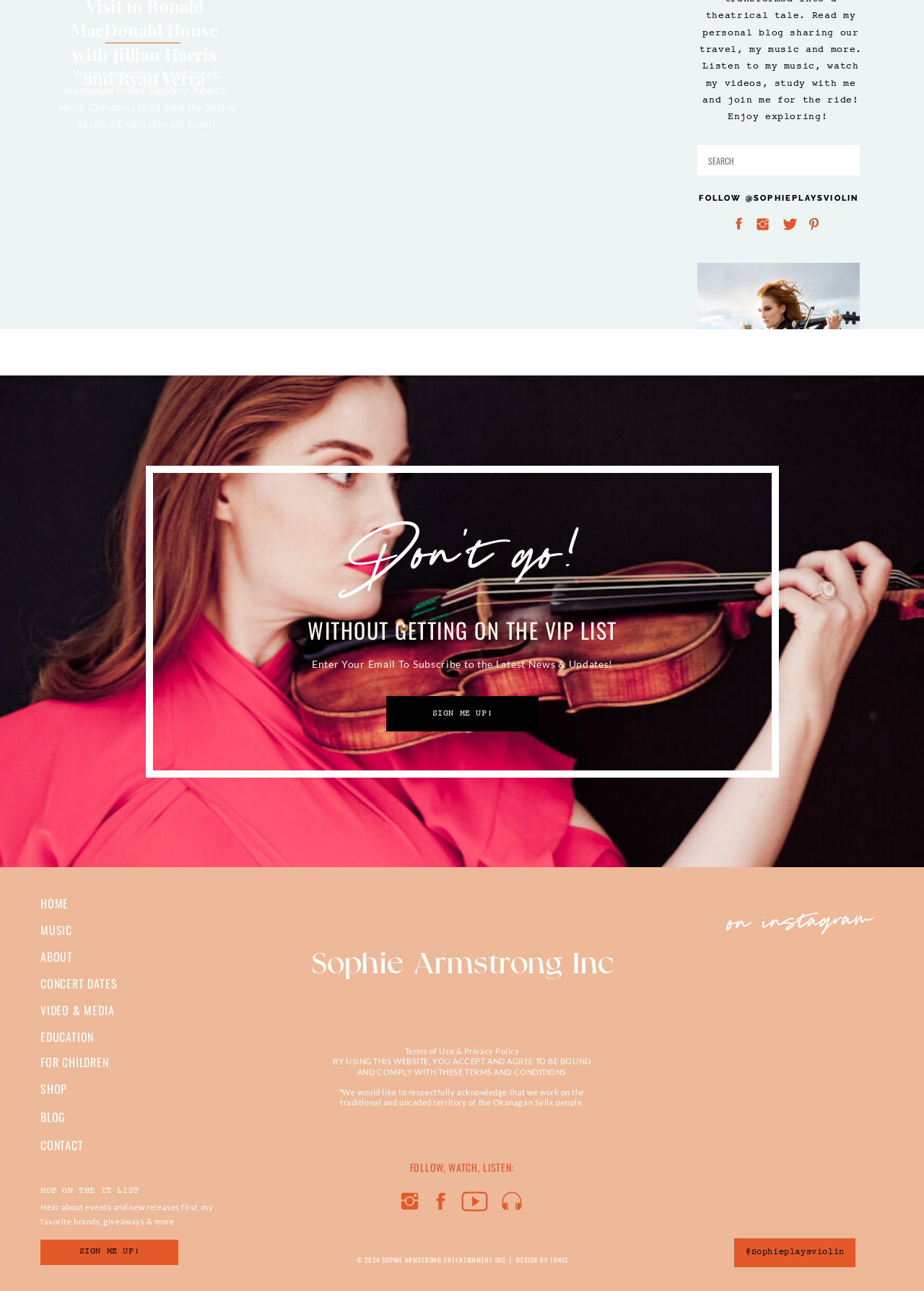Based on the element description, predict the bounding box coordinates (top-left x, top-left y, bottom-right x, bottom-right y) for the UI element in the screenshot: parent_node: SIGN ME UP!

[0.418, 0.539, 0.583, 0.567]